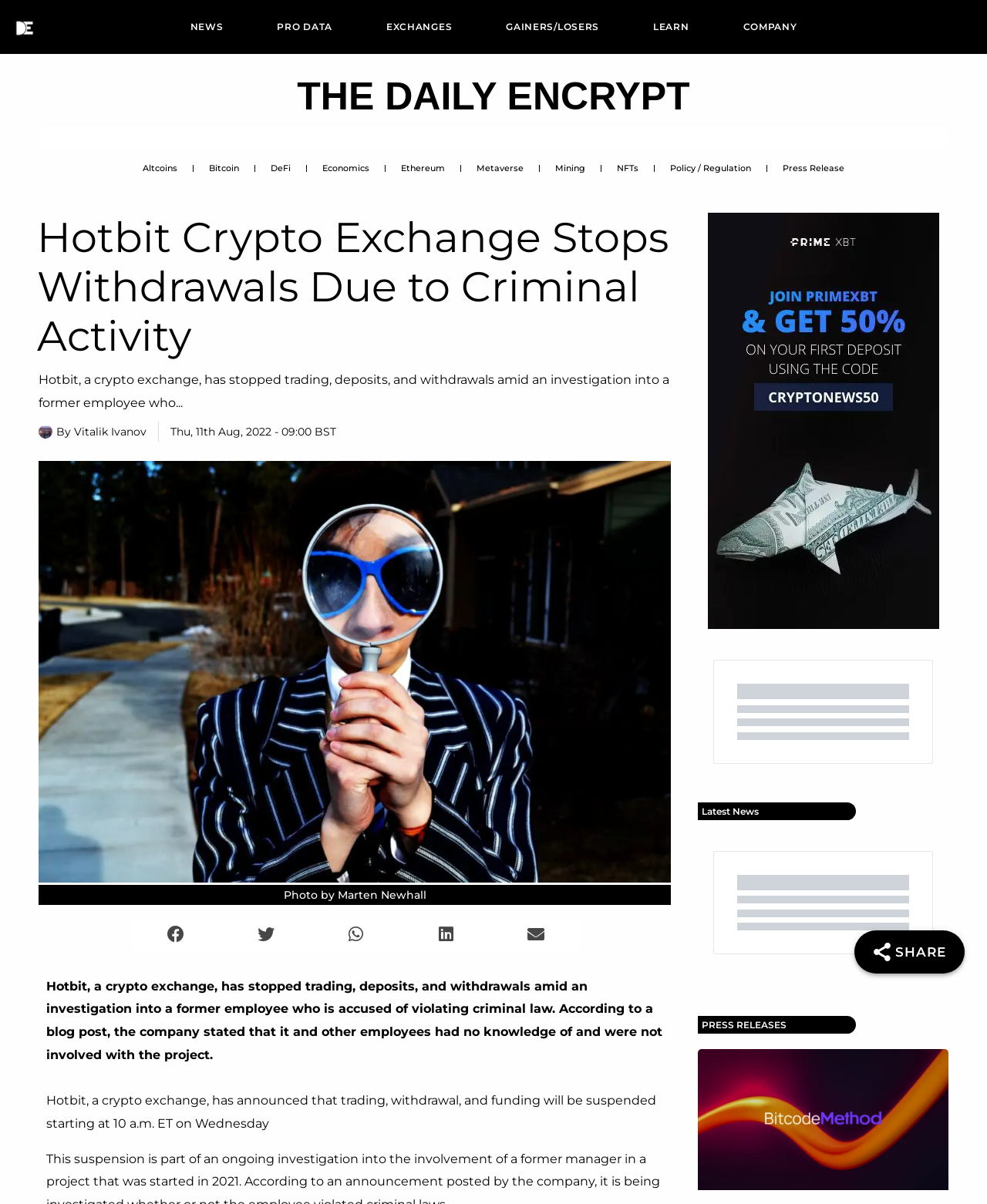Please mark the bounding box coordinates of the area that should be clicked to carry out the instruction: "Click on Bitcoin".

[0.196, 0.125, 0.258, 0.154]